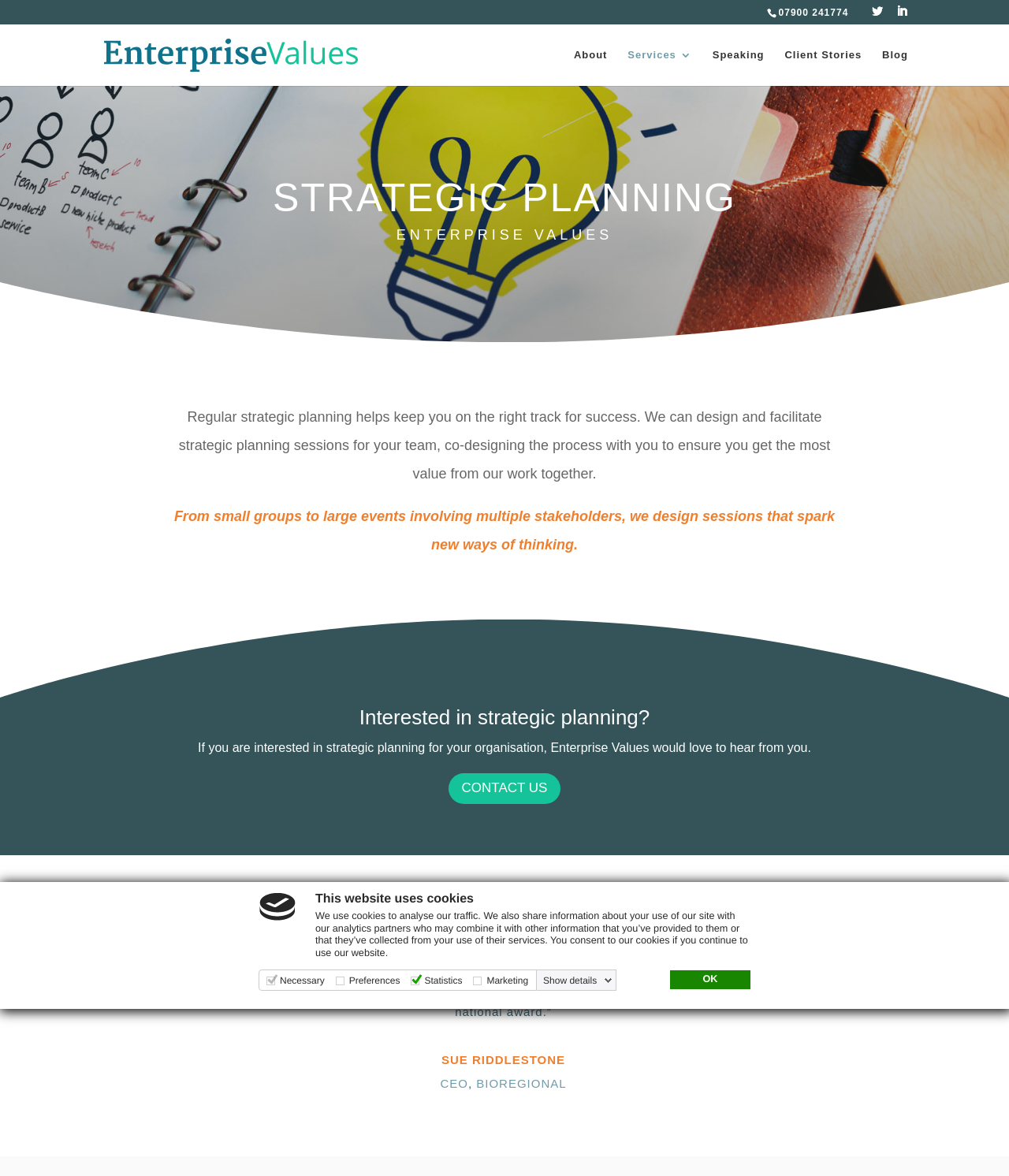Can you find the bounding box coordinates for the element that needs to be clicked to execute this instruction: "Select a type of material"? The coordinates should be given as four float numbers between 0 and 1, i.e., [left, top, right, bottom].

None